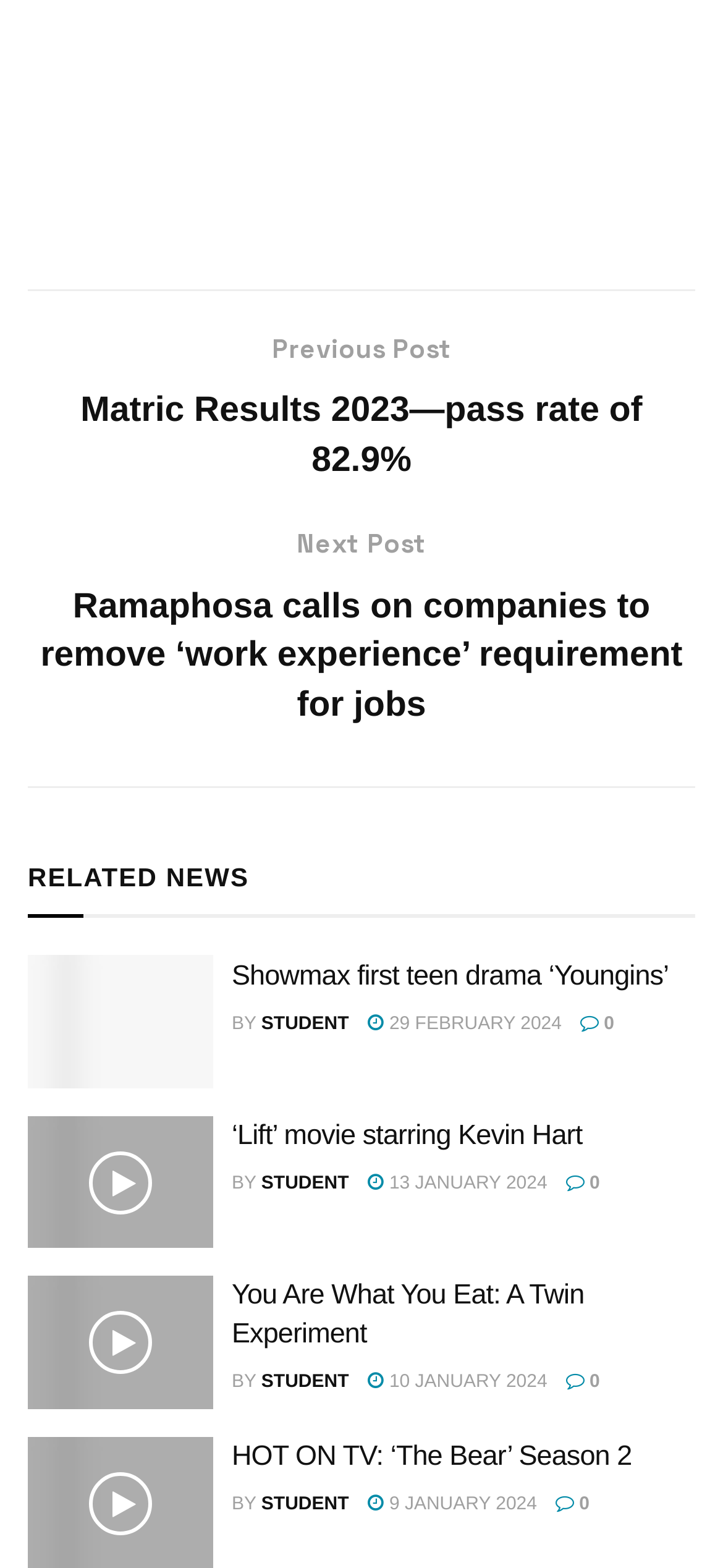Show me the bounding box coordinates of the clickable region to achieve the task as per the instruction: "Read the article about Showmax first teen drama ‘Youngins’".

[0.038, 0.609, 0.962, 0.694]